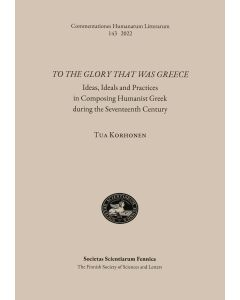What is the background color of the book cover?
Using the details from the image, give an elaborate explanation to answer the question.

The caption describes the design of the book cover as simple with a beige background, indicating that the background color is beige.